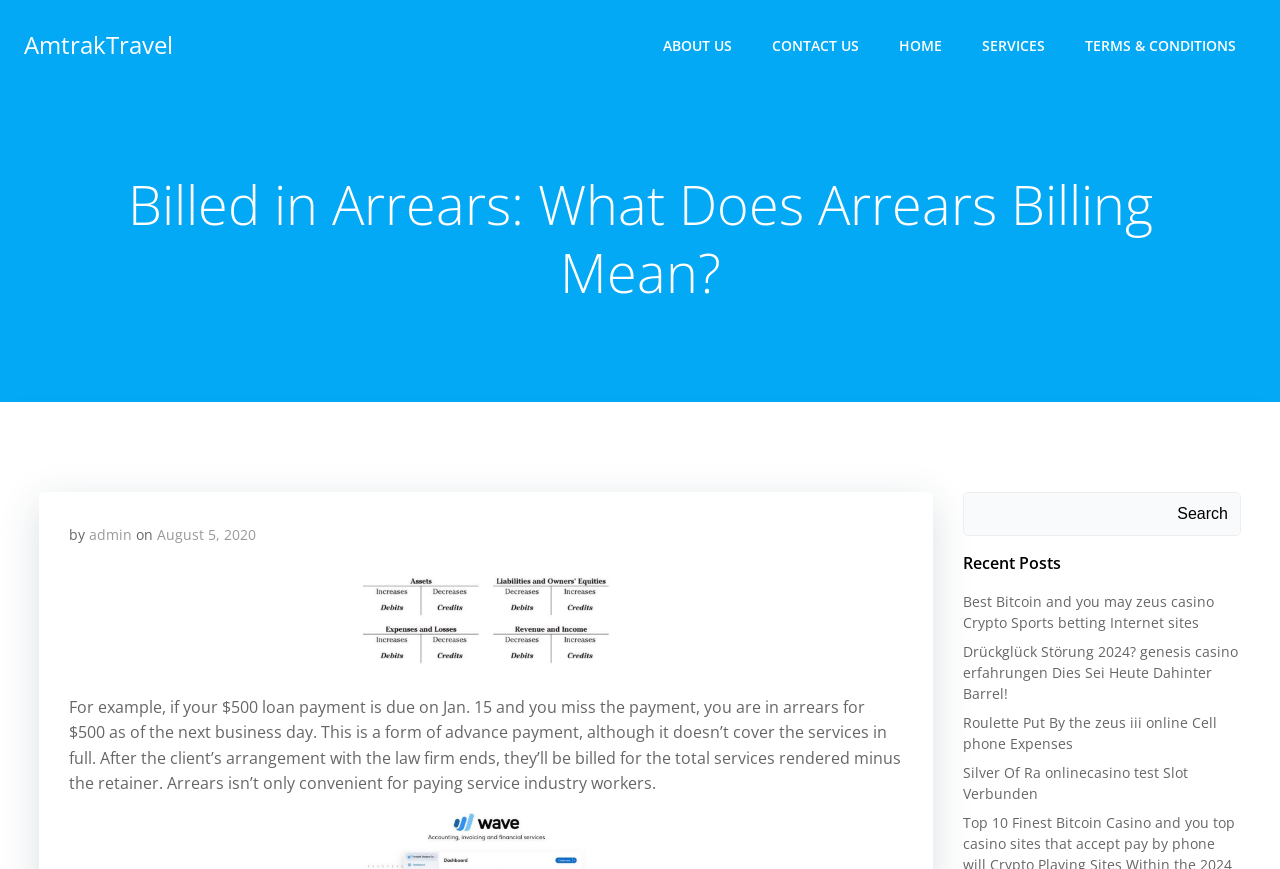Who wrote the article?
Using the image as a reference, deliver a detailed and thorough answer to the question.

The author of the article can be found by looking at the text 'by admin' which indicates that the article was written by someone with the username 'admin'.